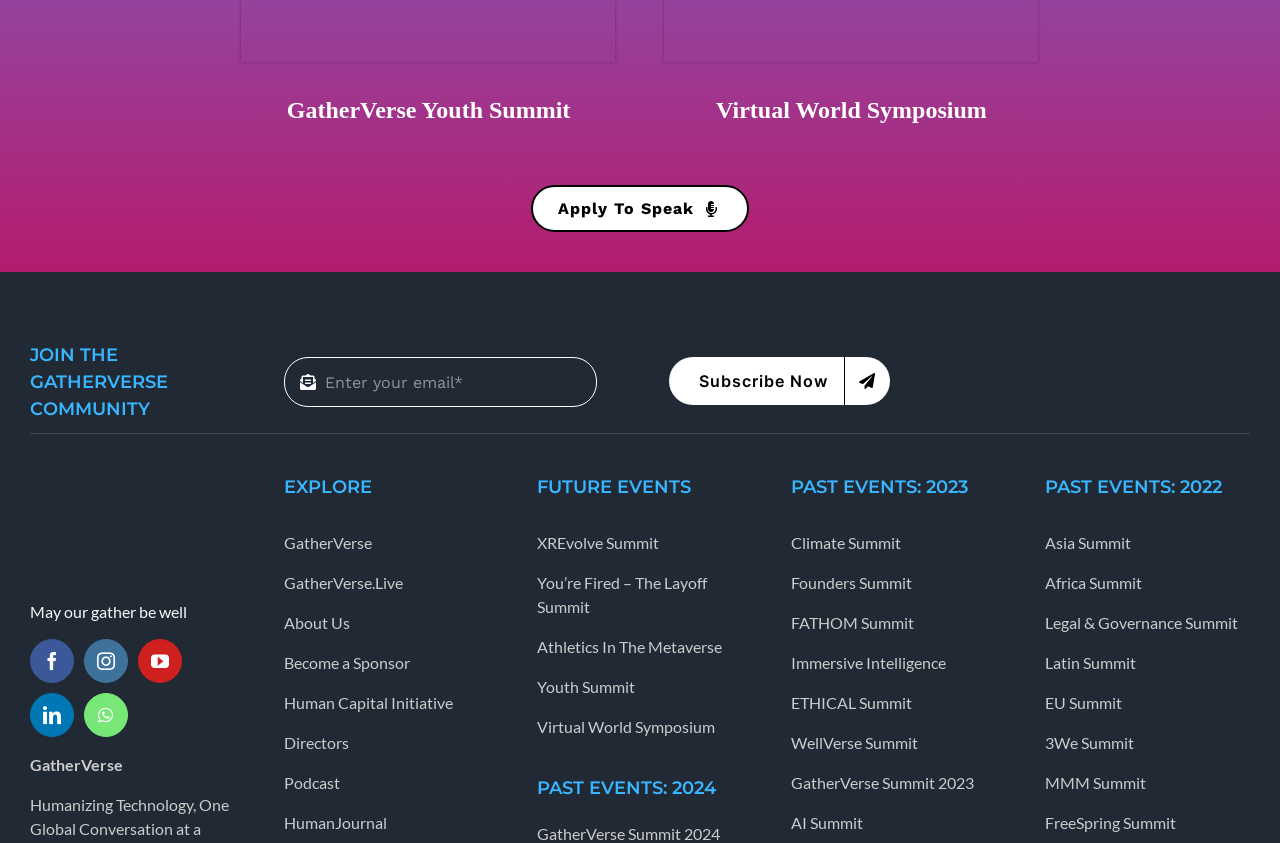Find the bounding box coordinates of the element you need to click on to perform this action: 'Subscribe to the newsletter'. The coordinates should be represented by four float values between 0 and 1, in the format [left, top, right, bottom].

[0.523, 0.424, 0.695, 0.481]